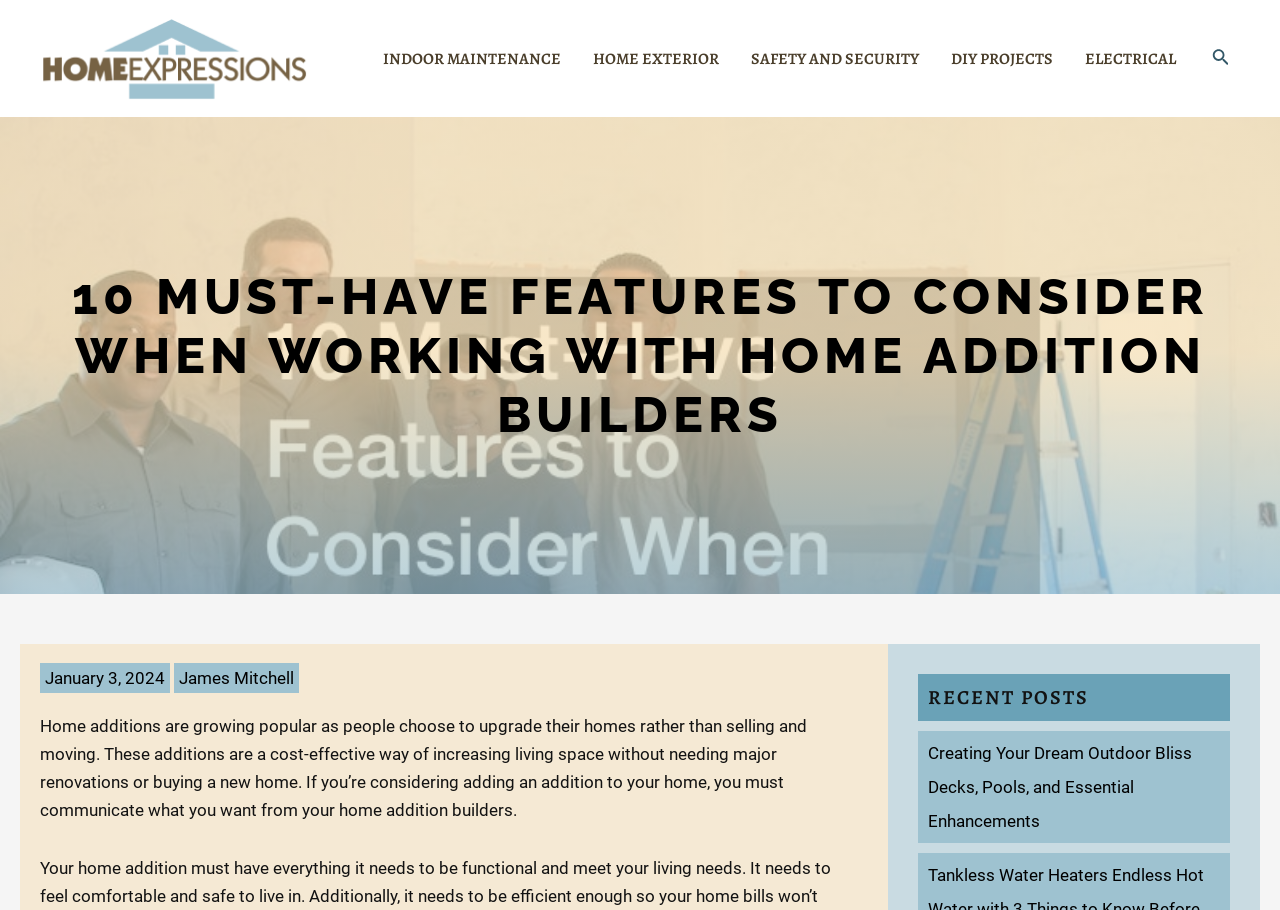Please locate the UI element described by "Home Exterior" and provide its bounding box coordinates.

[0.451, 0.026, 0.574, 0.103]